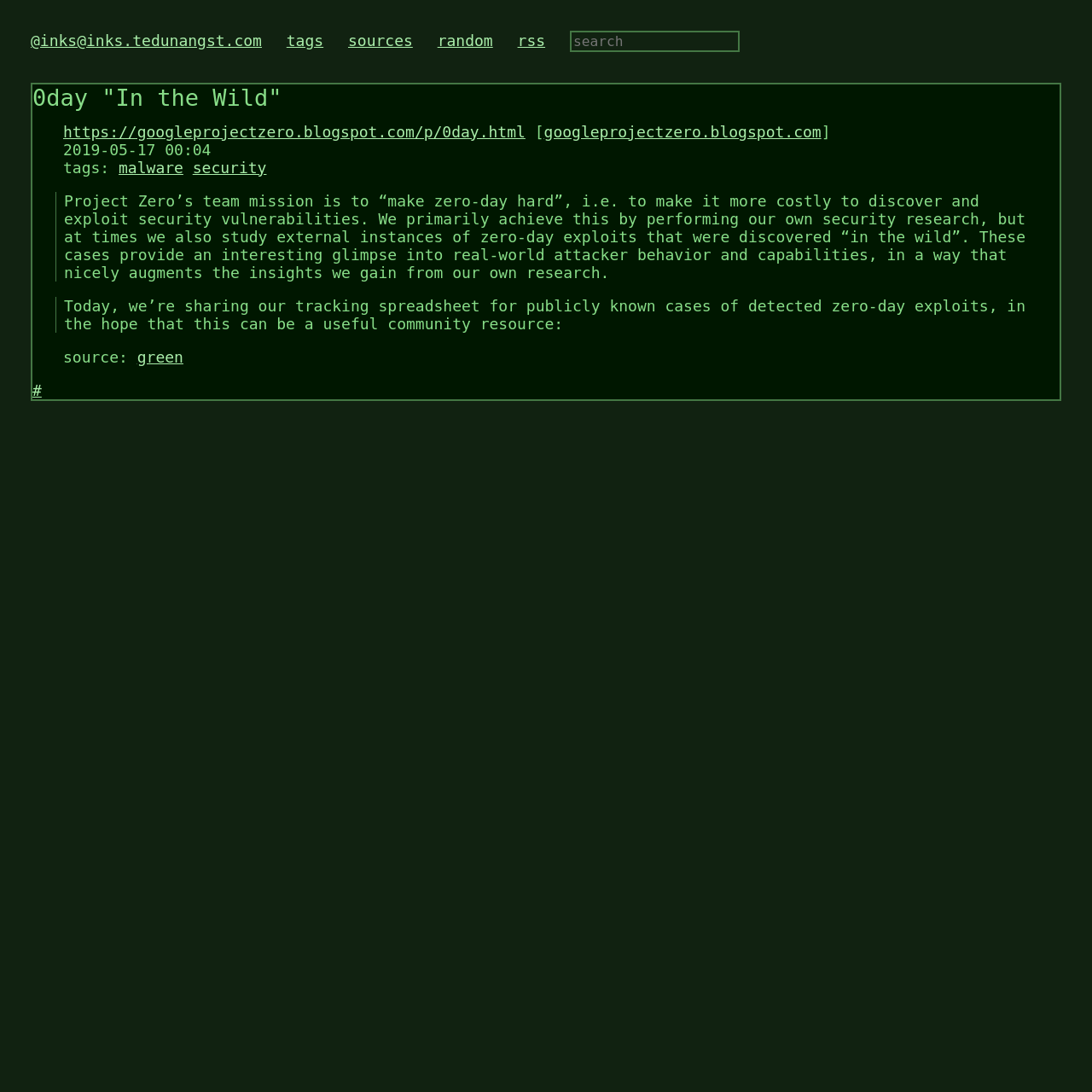Please mark the clickable region by giving the bounding box coordinates needed to complete this instruction: "search for inks".

[0.522, 0.028, 0.677, 0.048]